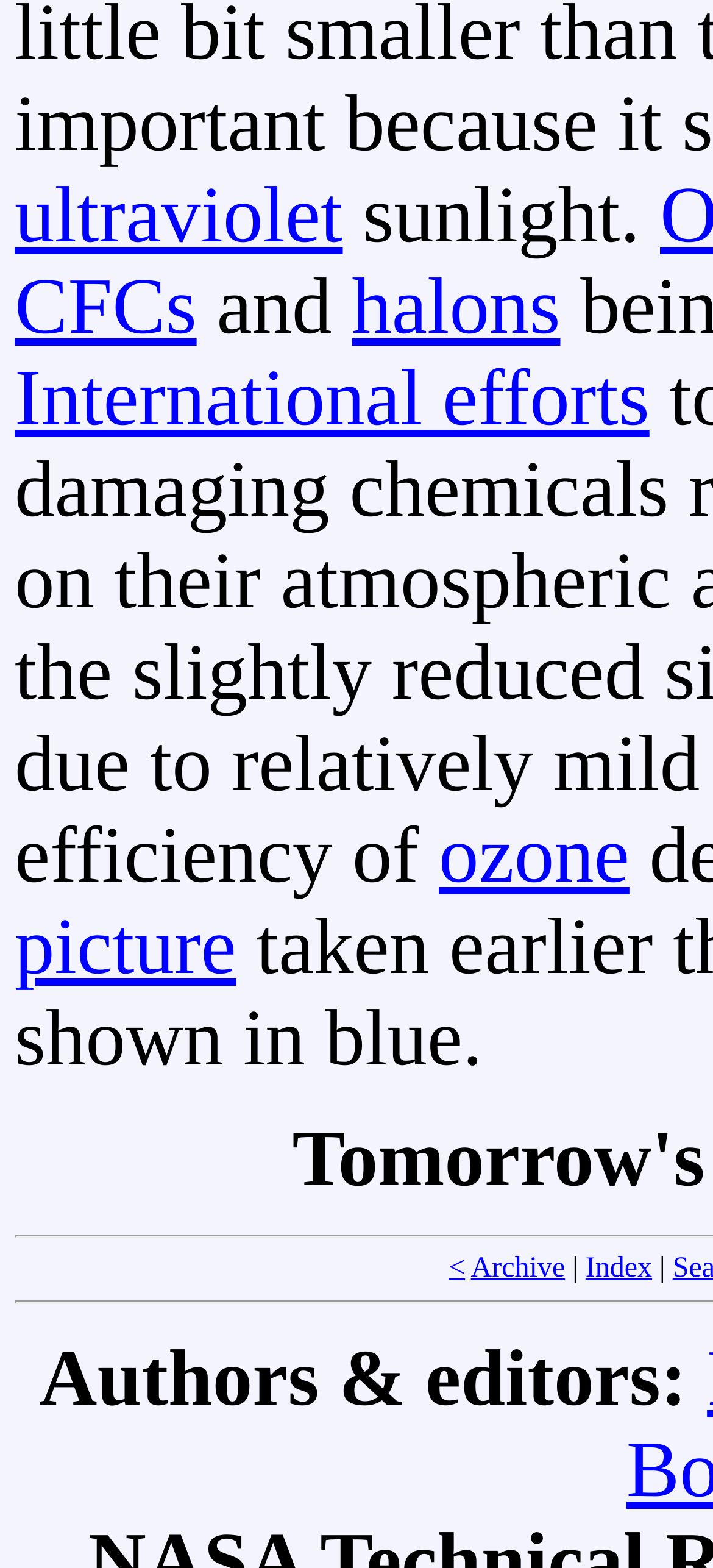Bounding box coordinates should be in the format (top-left x, top-left y, bottom-right x, bottom-right y) and all values should be floating point numbers between 0 and 1. Determine the bounding box coordinate for the UI element described as: International efforts

[0.021, 0.227, 0.911, 0.283]